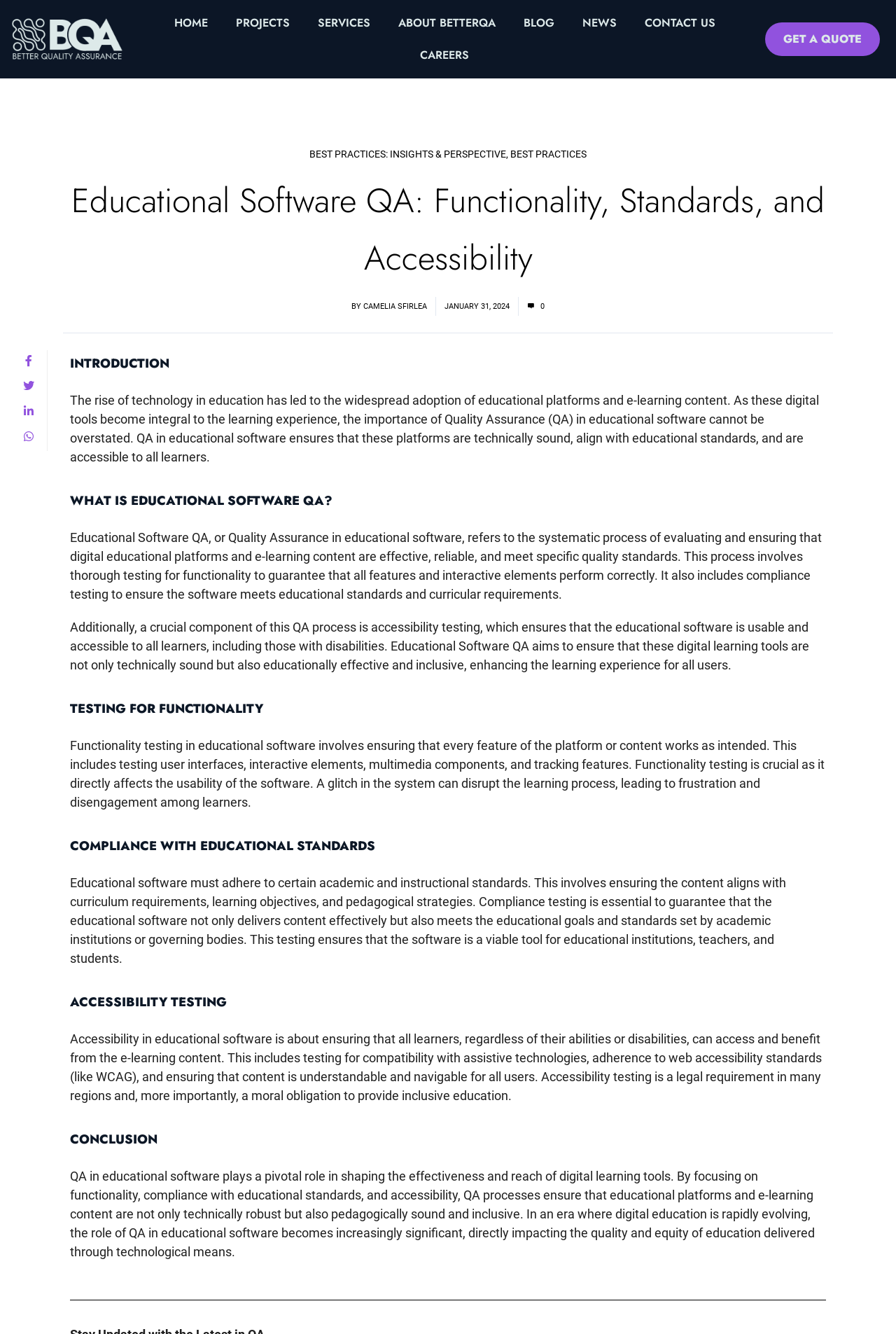Determine the bounding box of the UI component based on this description: "Get A Quote". The bounding box coordinates should be four float values between 0 and 1, i.e., [left, top, right, bottom].

[0.854, 0.017, 0.982, 0.042]